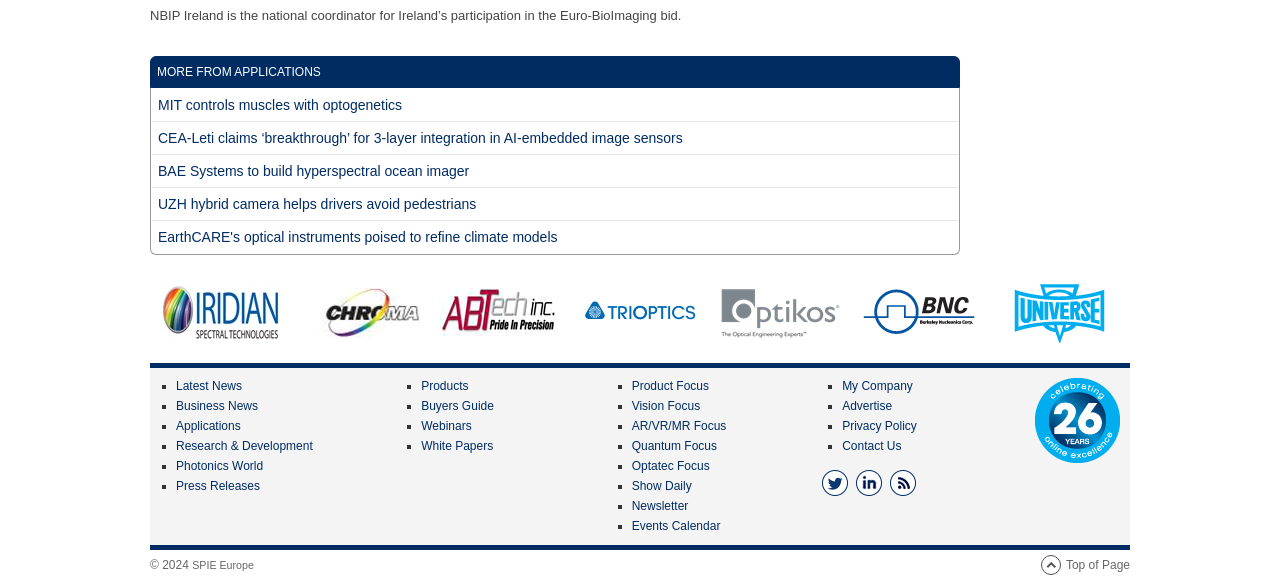Using the format (top-left x, top-left y, bottom-right x, bottom-right y), and given the element description, identify the bounding box coordinates within the screenshot: MIT controls muscles with optogenetics

[0.119, 0.166, 0.319, 0.194]